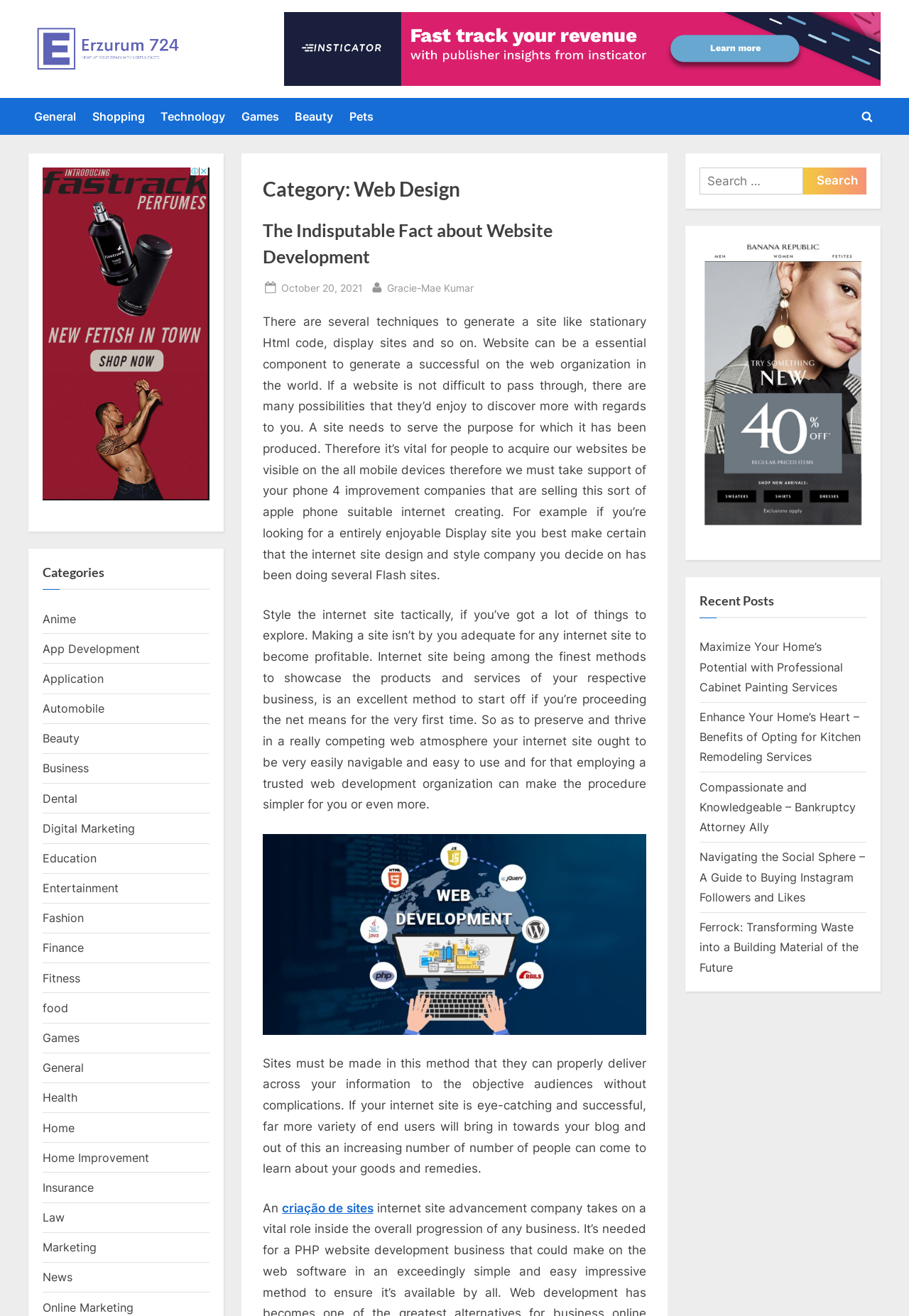Determine the bounding box coordinates of the area to click in order to meet this instruction: "Search for something".

[0.77, 0.127, 0.883, 0.148]